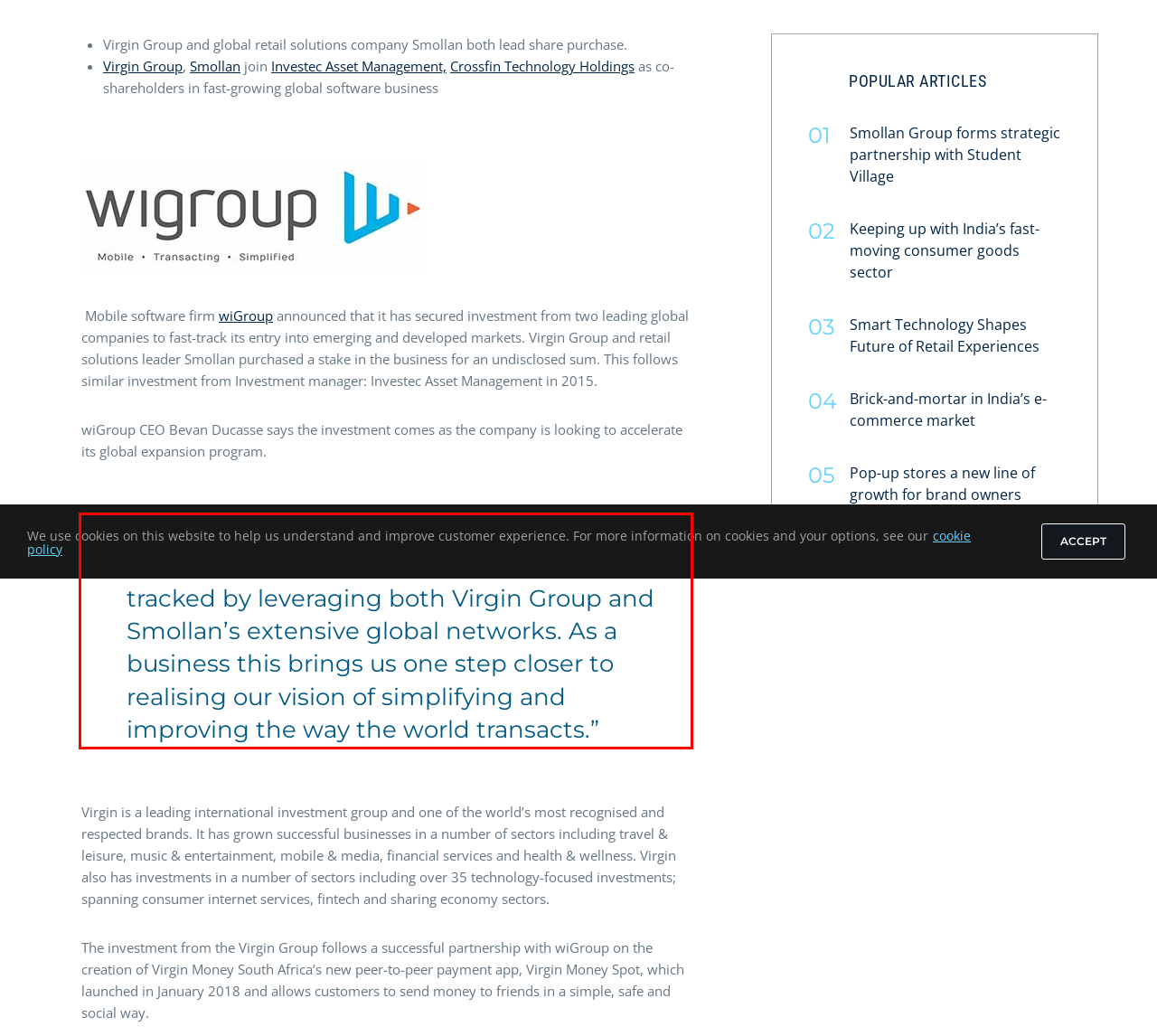Please look at the webpage screenshot and extract the text enclosed by the red bounding box.

Our presence in Europe and expansion into Australasia and emerging markets will be fast-tracked by leveraging both Virgin Group and Smollan’s extensive global networks. As a business this brings us one step closer to realising our vision of simplifying and improving the way the world transacts.”